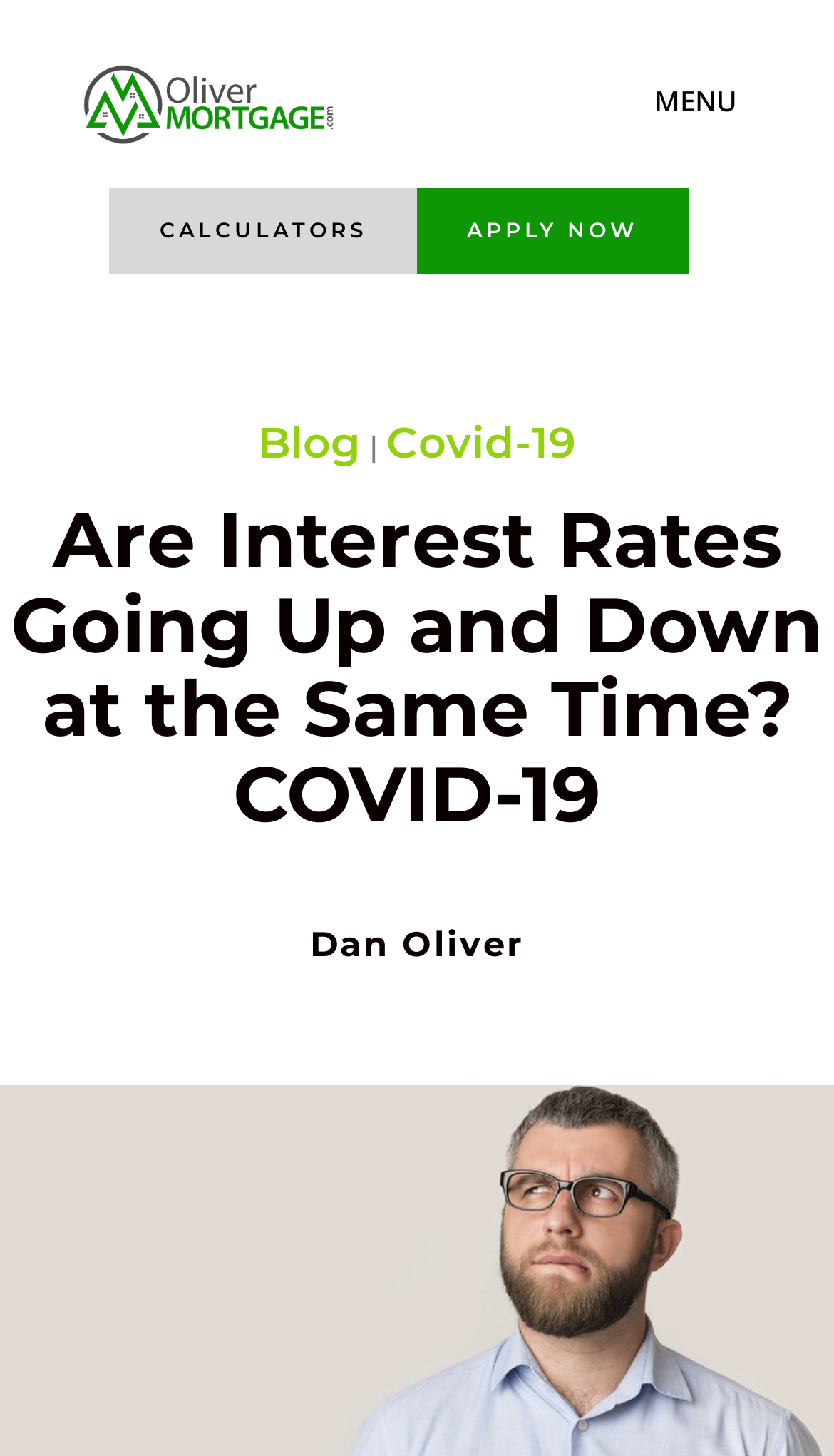Using the provided description: "Dan Oliver", find the bounding box coordinates of the corresponding UI element. The output should be four float numbers between 0 and 1, in the format [left, top, right, bottom].

[0.372, 0.634, 0.628, 0.662]